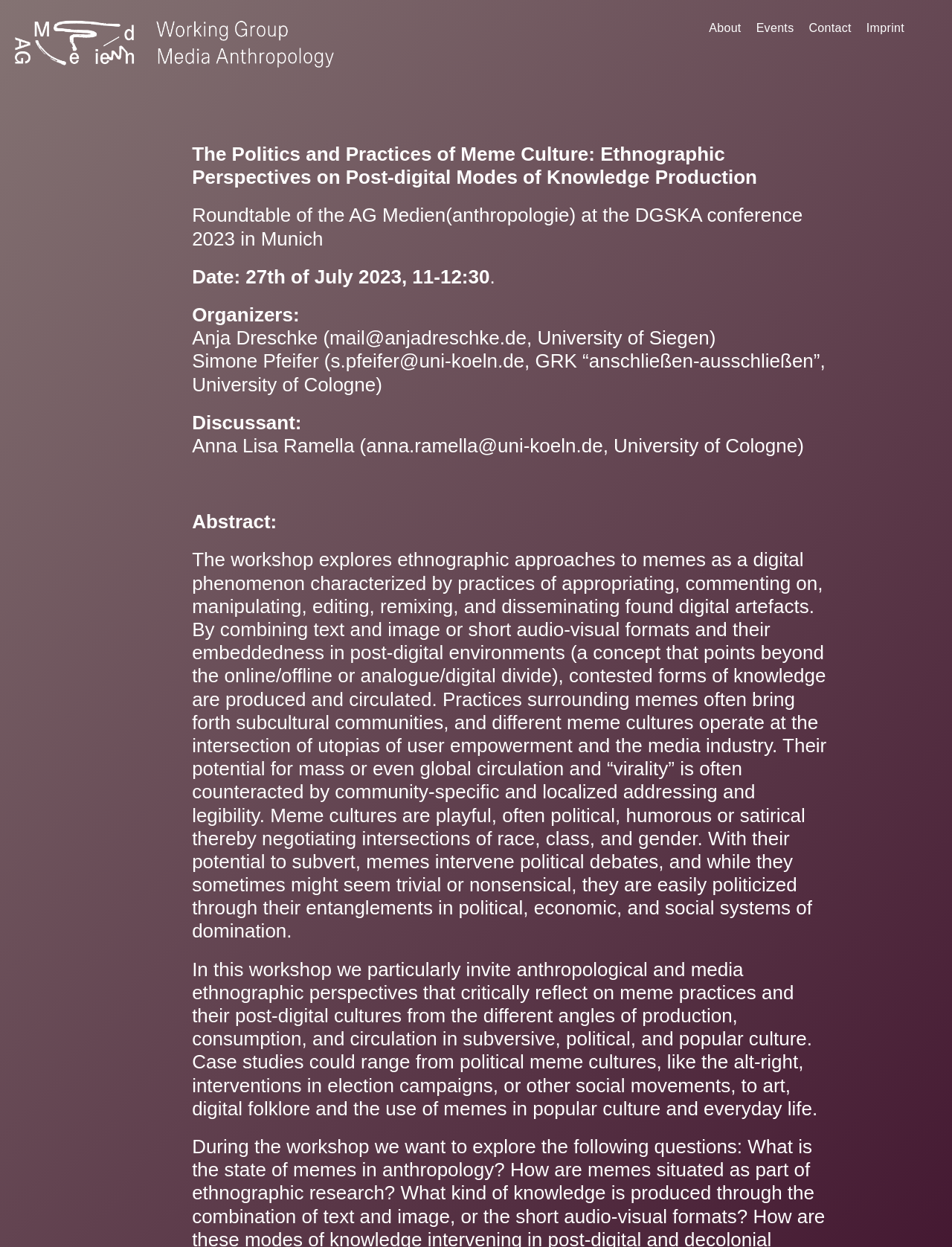Kindly determine the bounding box coordinates for the clickable area to achieve the given instruction: "Click on the 'Events' link".

[0.794, 0.017, 0.834, 0.027]